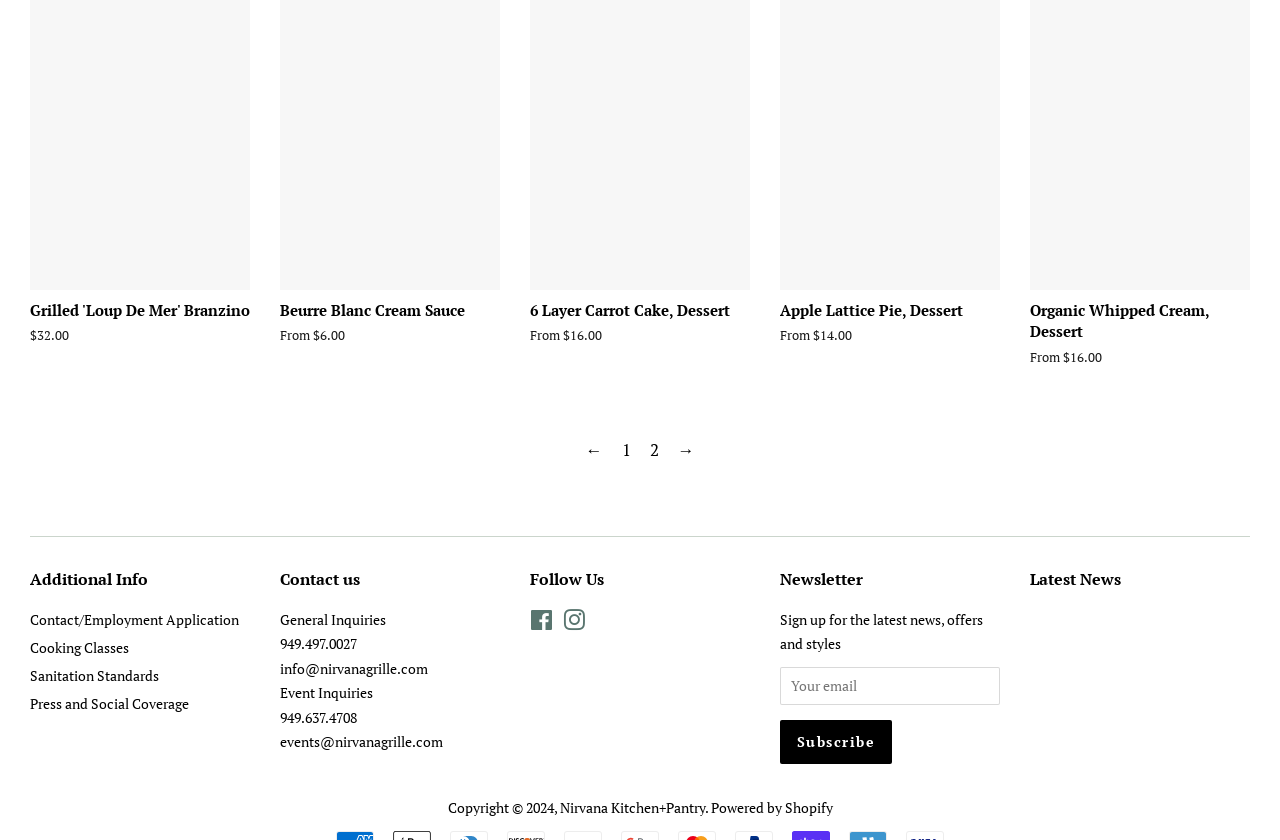Locate the bounding box of the UI element with the following description: "Facebook".

[0.414, 0.73, 0.432, 0.753]